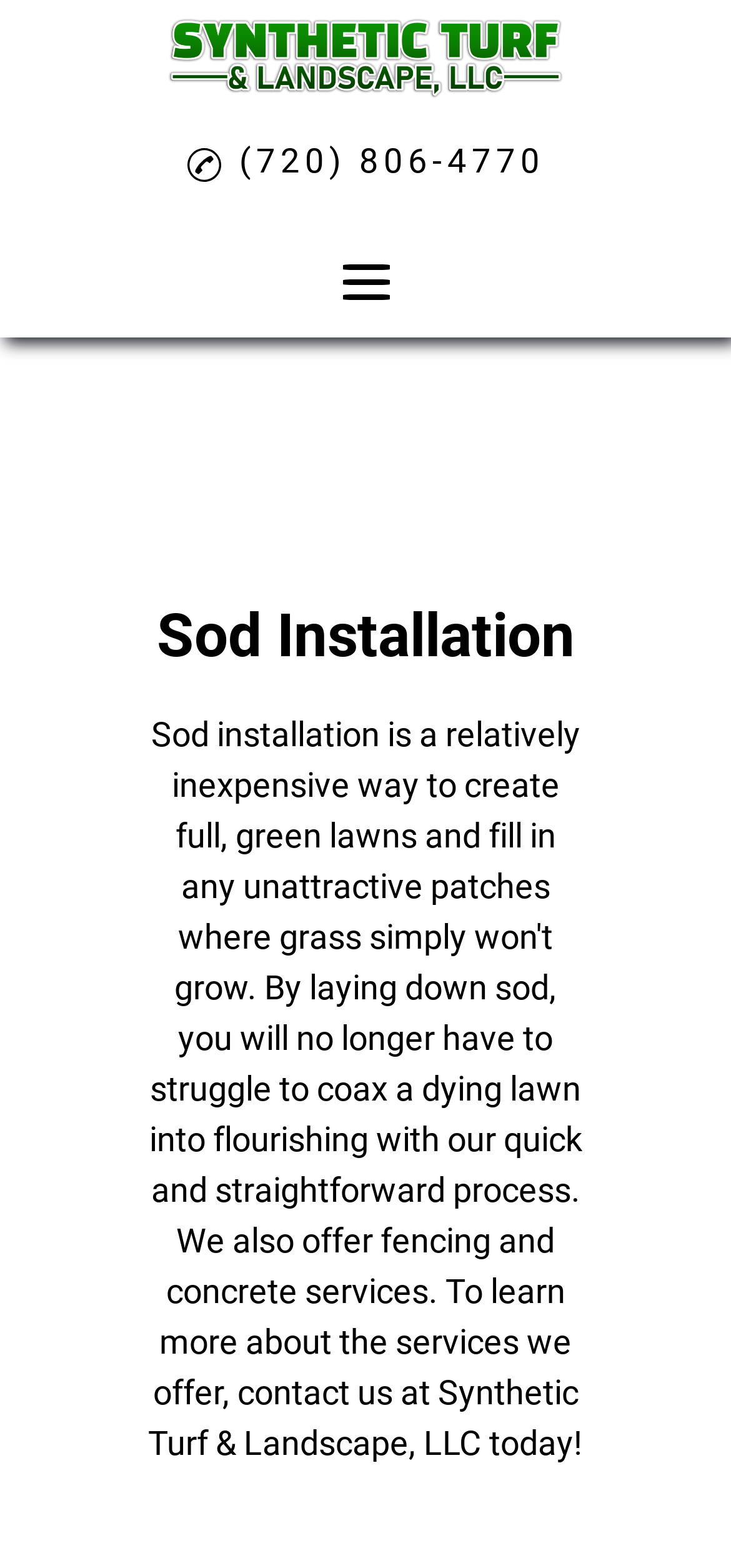Please determine the bounding box coordinates for the UI element described here. Use the format (top-left x, top-left y, bottom-right x, bottom-right y) with values bounded between 0 and 1: alt="Synthetic Turf & Landscape, LLC"

[0.204, 0.004, 0.796, 0.063]